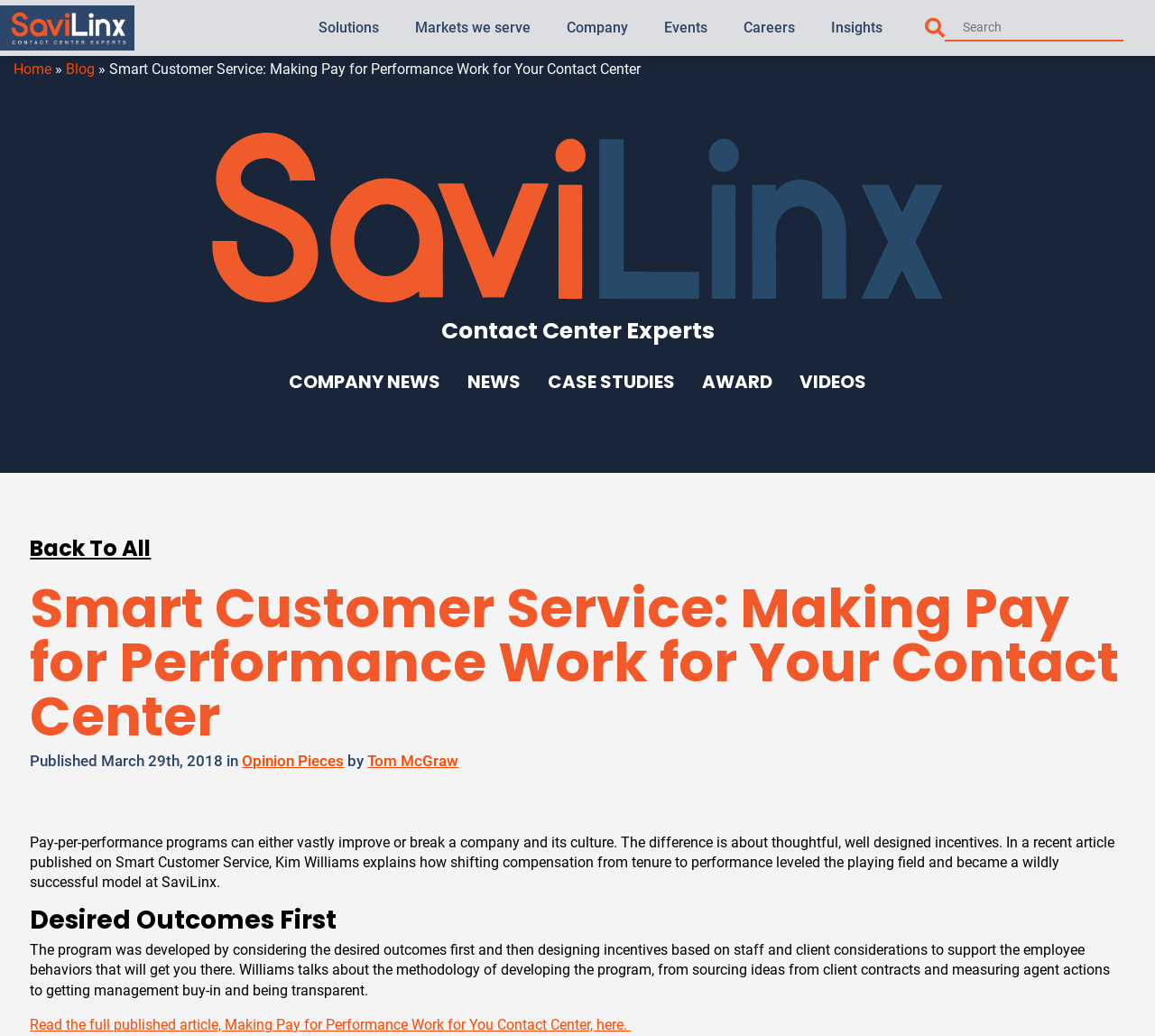Please find the bounding box for the following UI element description. Provide the coordinates in (top-left x, top-left y, bottom-right x, bottom-right y) format, with values between 0 and 1: Tom McGraw

[0.318, 0.726, 0.397, 0.743]